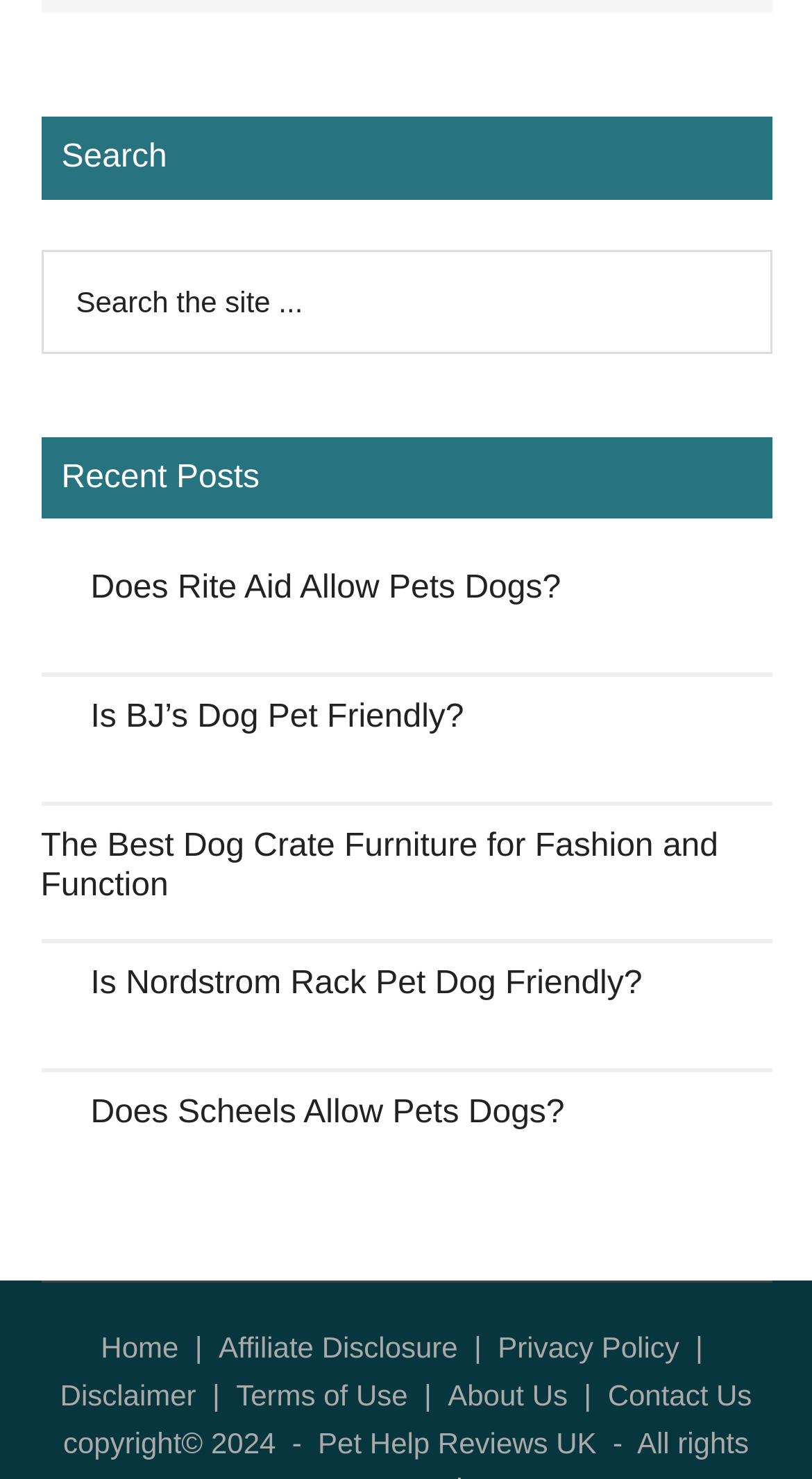What is the copyright year of the website?
Answer the question with just one word or phrase using the image.

2024